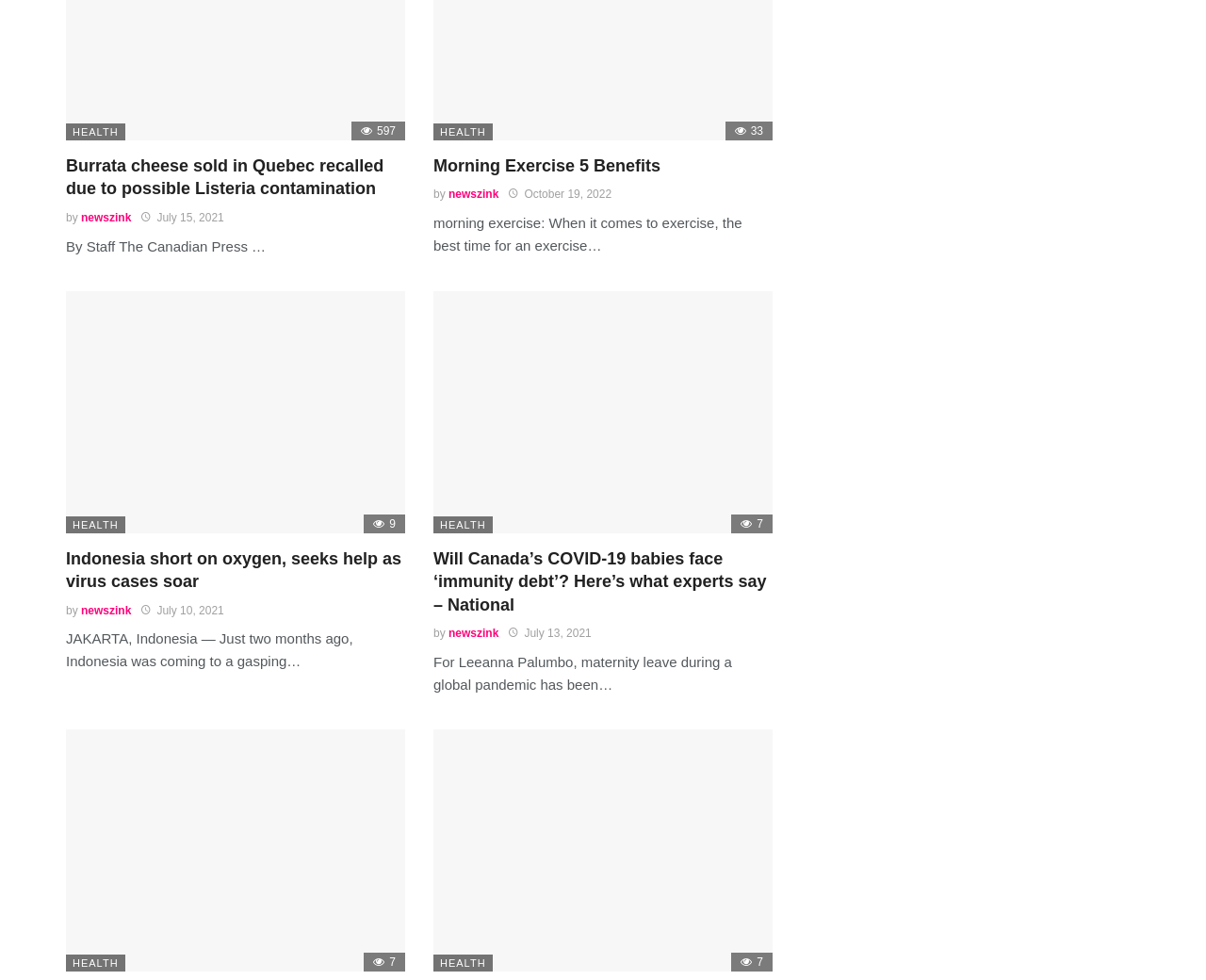Please specify the bounding box coordinates of the clickable region to carry out the following instruction: "Read news from 'newszink'". The coordinates should be four float numbers between 0 and 1, in the format [left, top, right, bottom].

[0.067, 0.215, 0.109, 0.229]